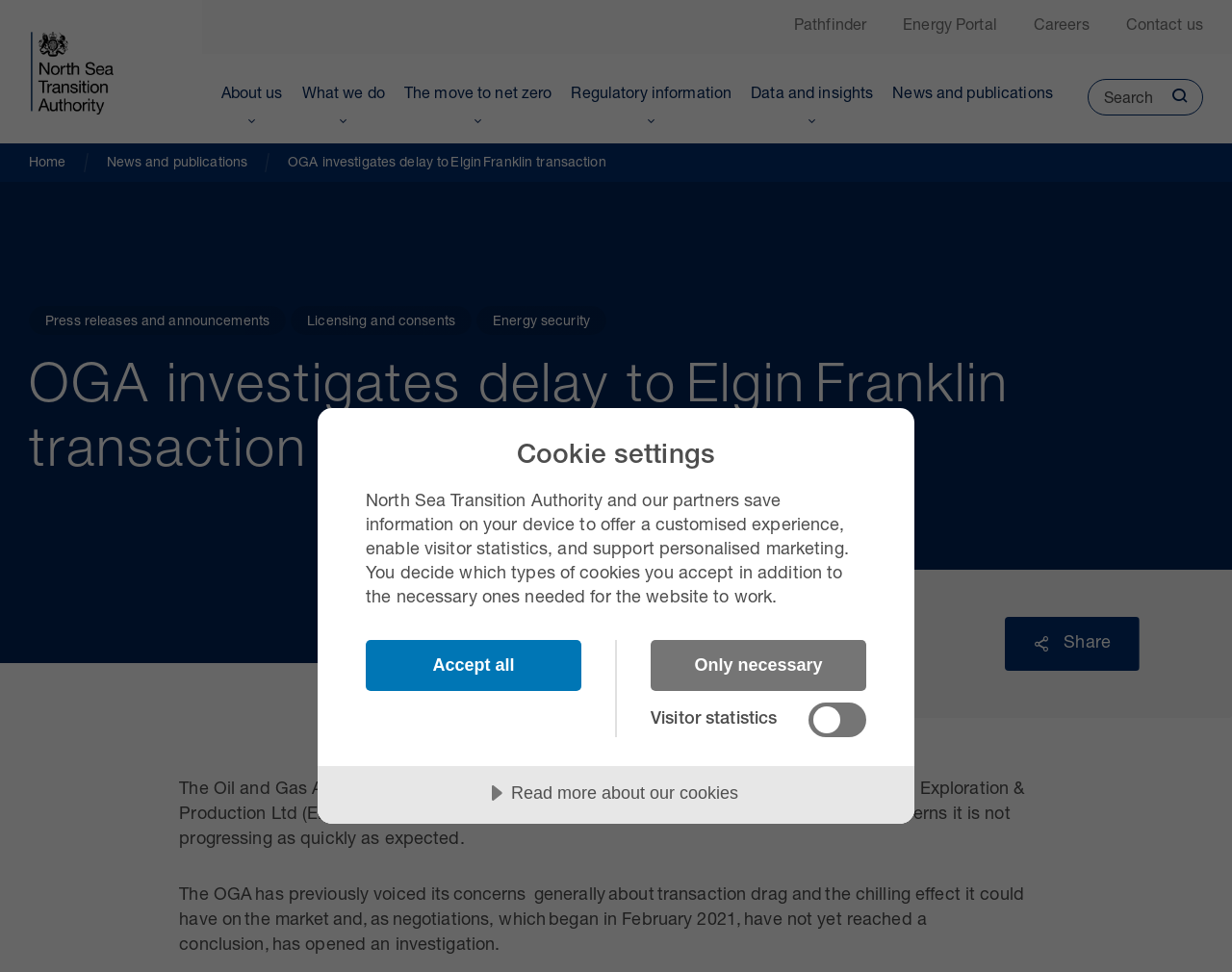Give a concise answer of one word or phrase to the question: 
What is the purpose of the cookies on this website?

Customised experience